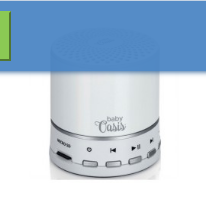What is the intended benefit of the device?
Answer briefly with a single word or phrase based on the image.

Promote better sleep